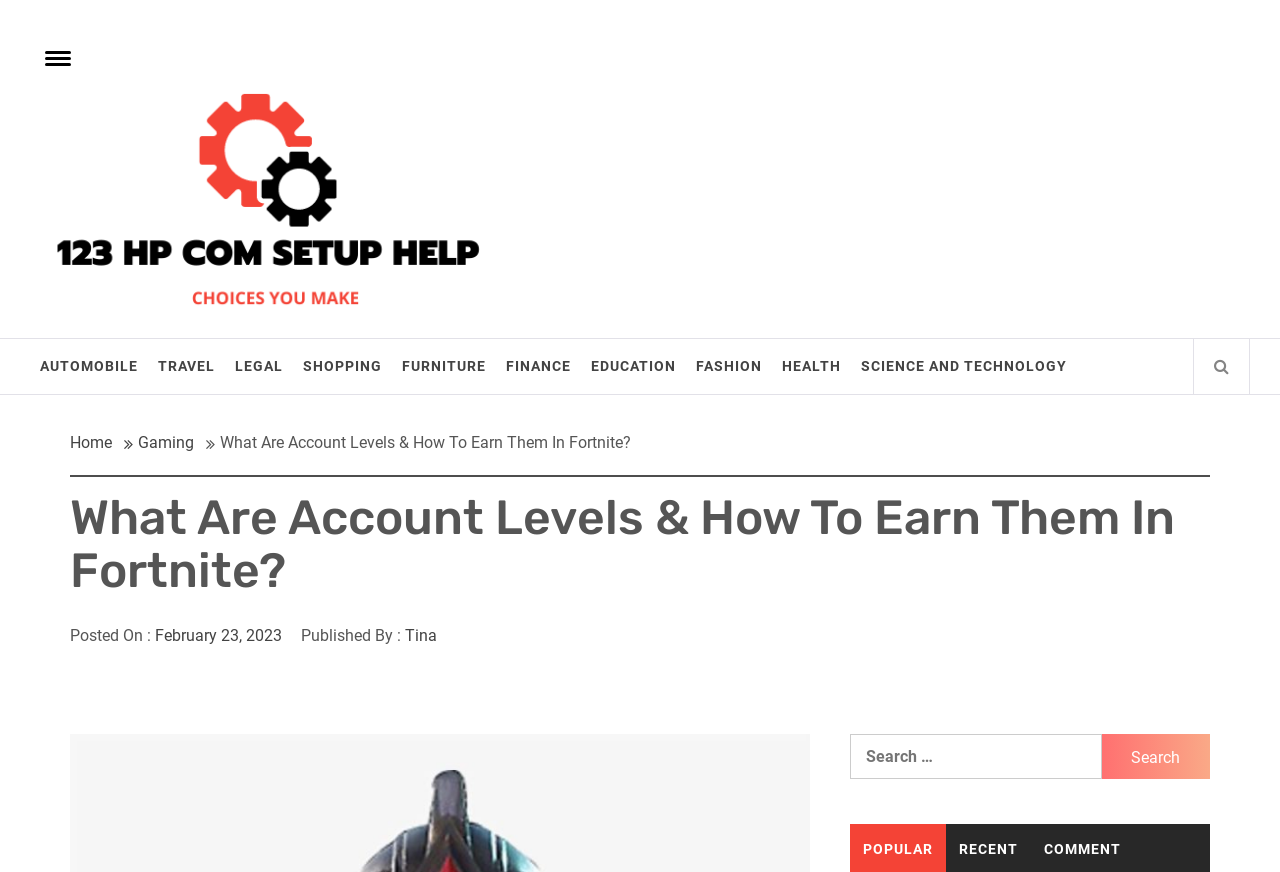Locate and extract the headline of this webpage.

What Are Account Levels & How To Earn Them In Fortnite?